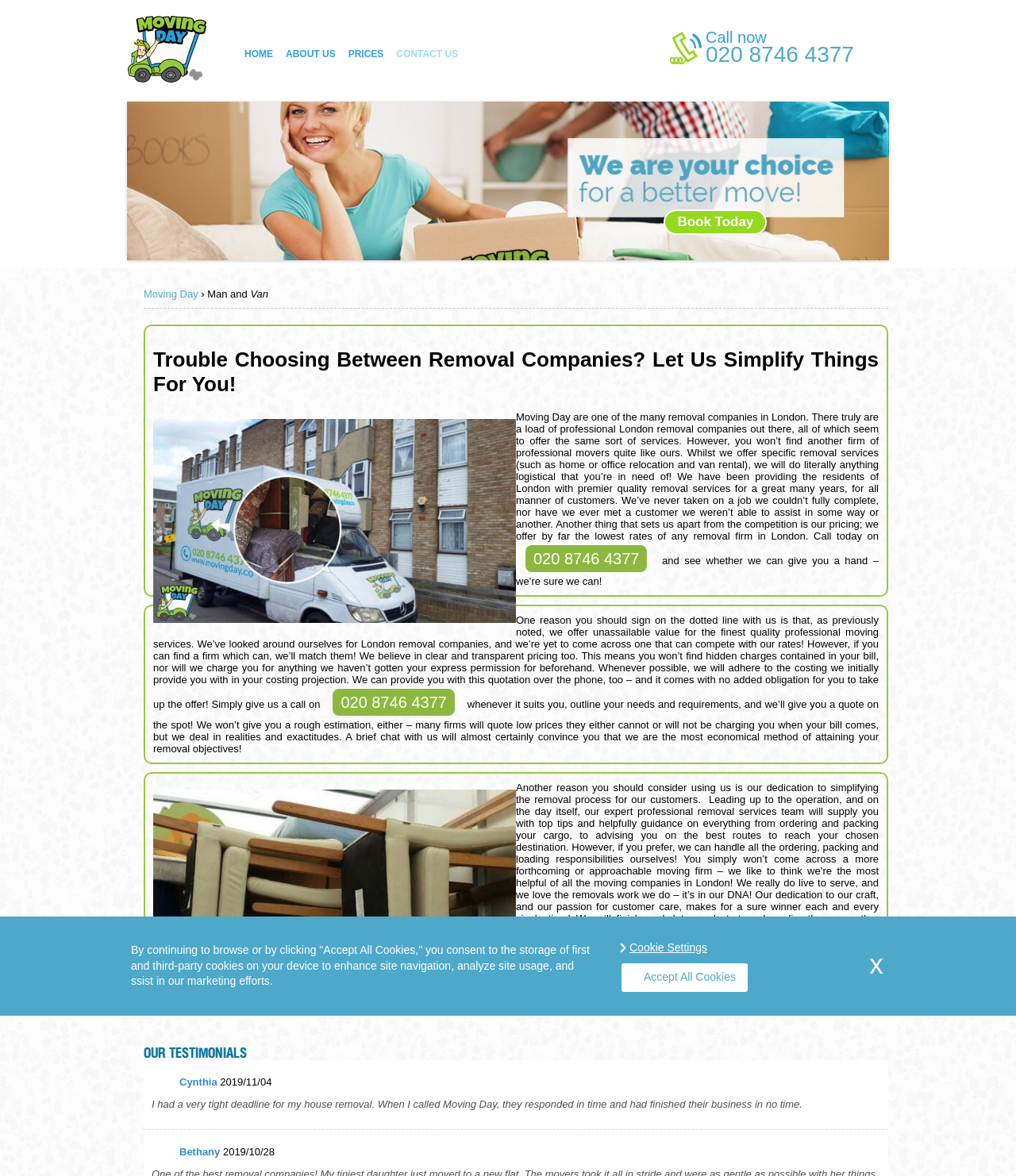Please provide the bounding box coordinate of the region that matches the element description: 020 8746 4377. Coordinates should be in the format (top-left x, top-left y, bottom-right x, bottom-right y) and all values should be between 0 and 1.

[0.326, 0.584, 0.449, 0.61]